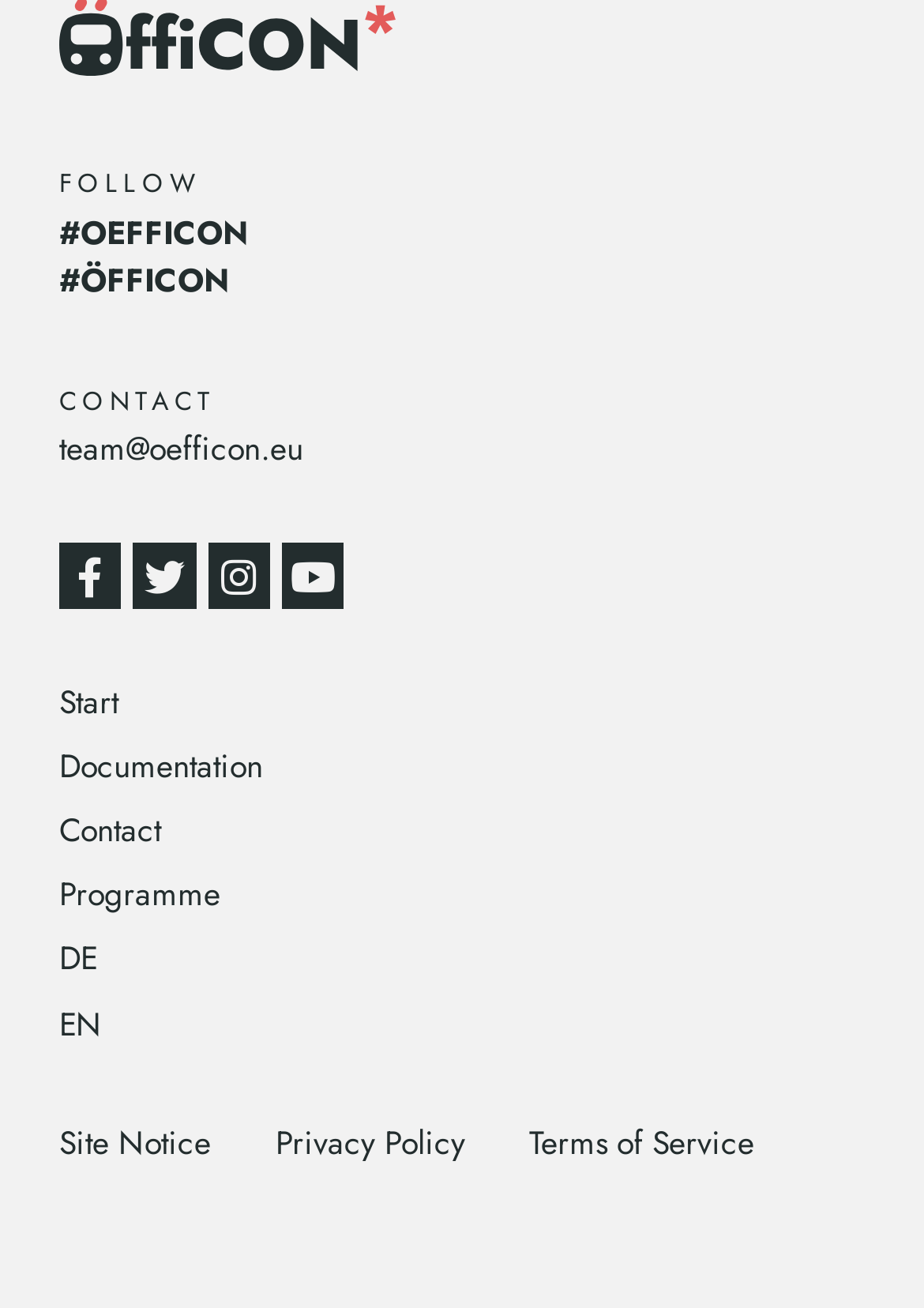What is the 'Programme' link related to?
Answer the question with as much detail as you can, using the image as a reference.

The 'Programme' link is likely related to an event or course, as it is placed alongside other links like 'Start', 'Documentation', and 'Contact', which may suggest that it is part of a larger program or project.